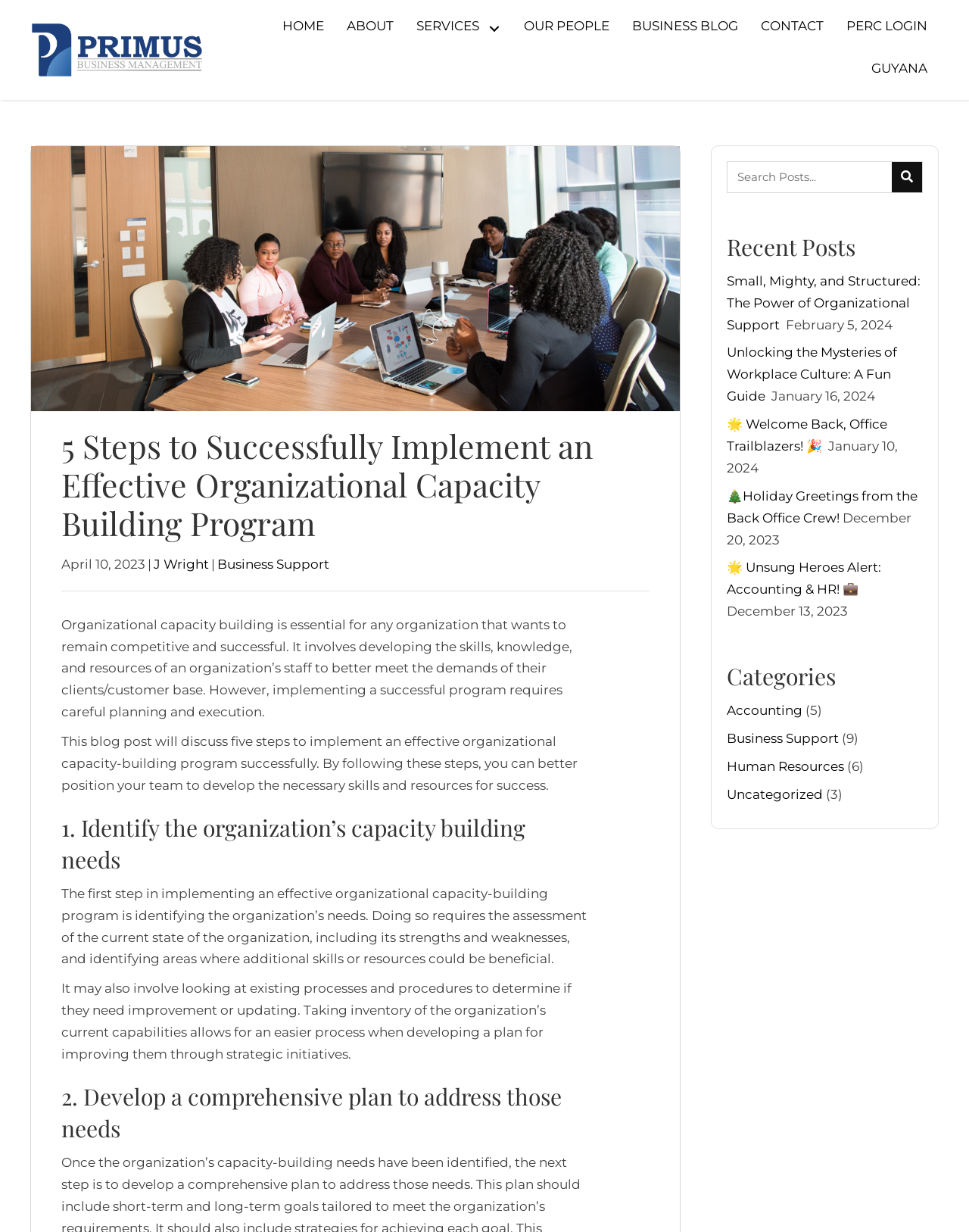Please specify the bounding box coordinates for the clickable region that will help you carry out the instruction: "Search for posts".

[0.751, 0.131, 0.92, 0.156]